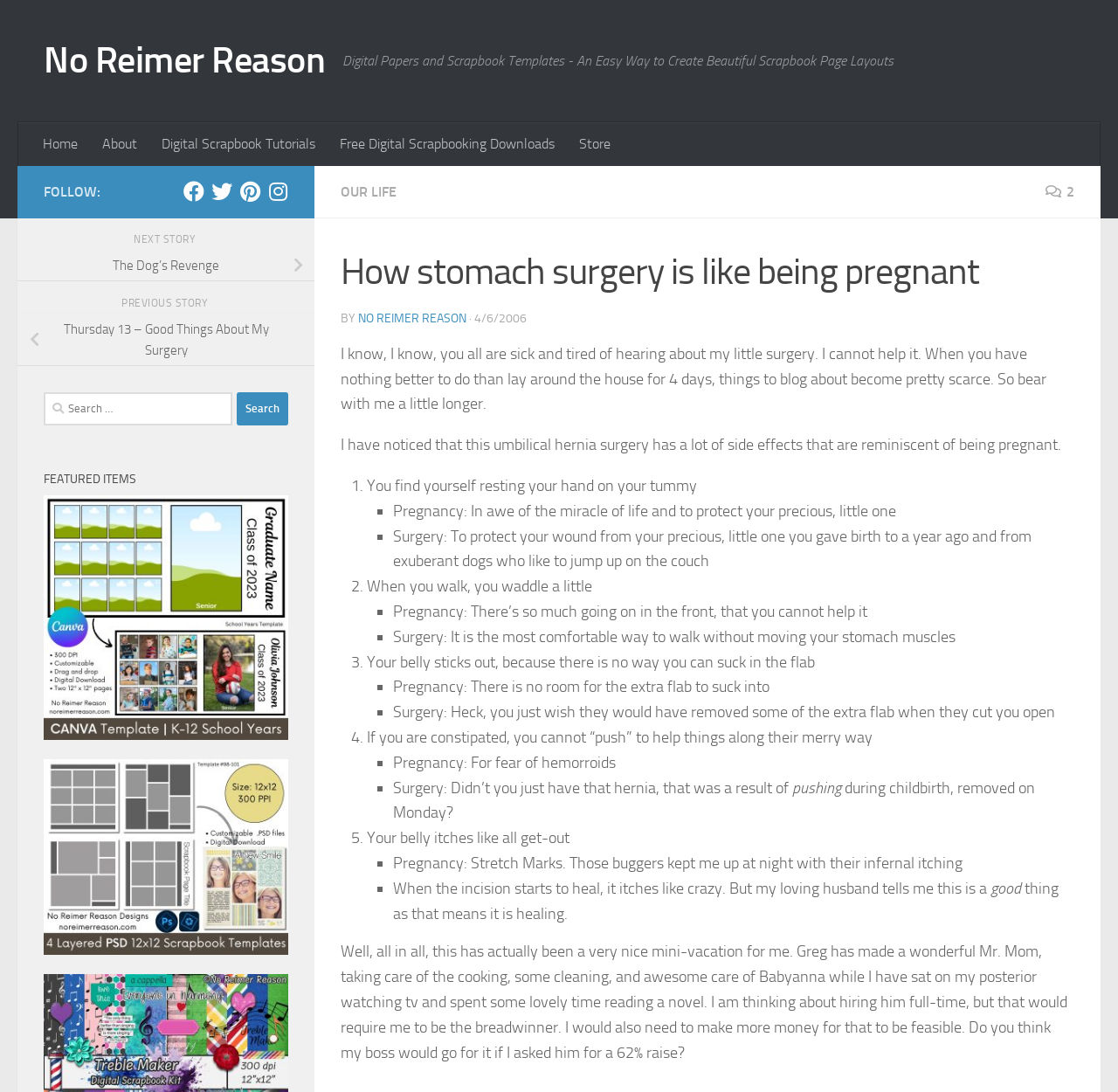What is the author's current physical condition?
Please give a detailed answer to the question using the information shown in the image.

The author is recovering from stomach surgery, as mentioned in the article 'How stomach surgery is like being pregnant'.